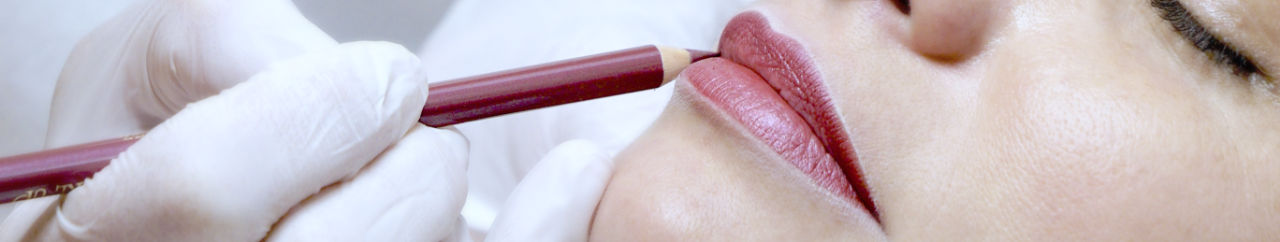Use a single word or phrase to answer the following:
What is the current state of the model's lips?

Defined with a soft, glossy hue